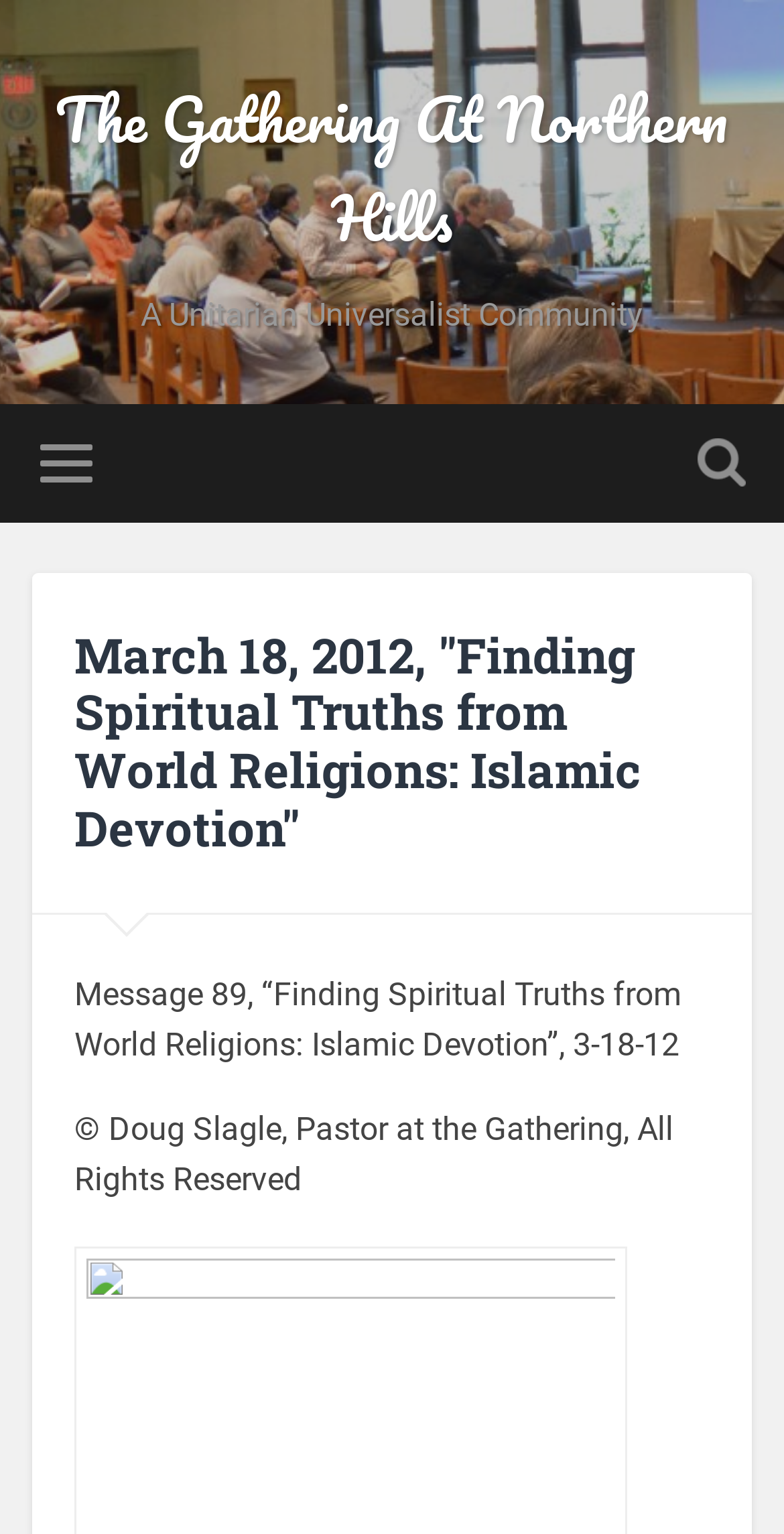Who is the pastor at the Gathering?
Please interpret the details in the image and answer the question thoroughly.

I found the answer by looking at the StaticText element '© Doug Slagle, Pastor at the Gathering, All Rights Reserved' which is a child of the root element.